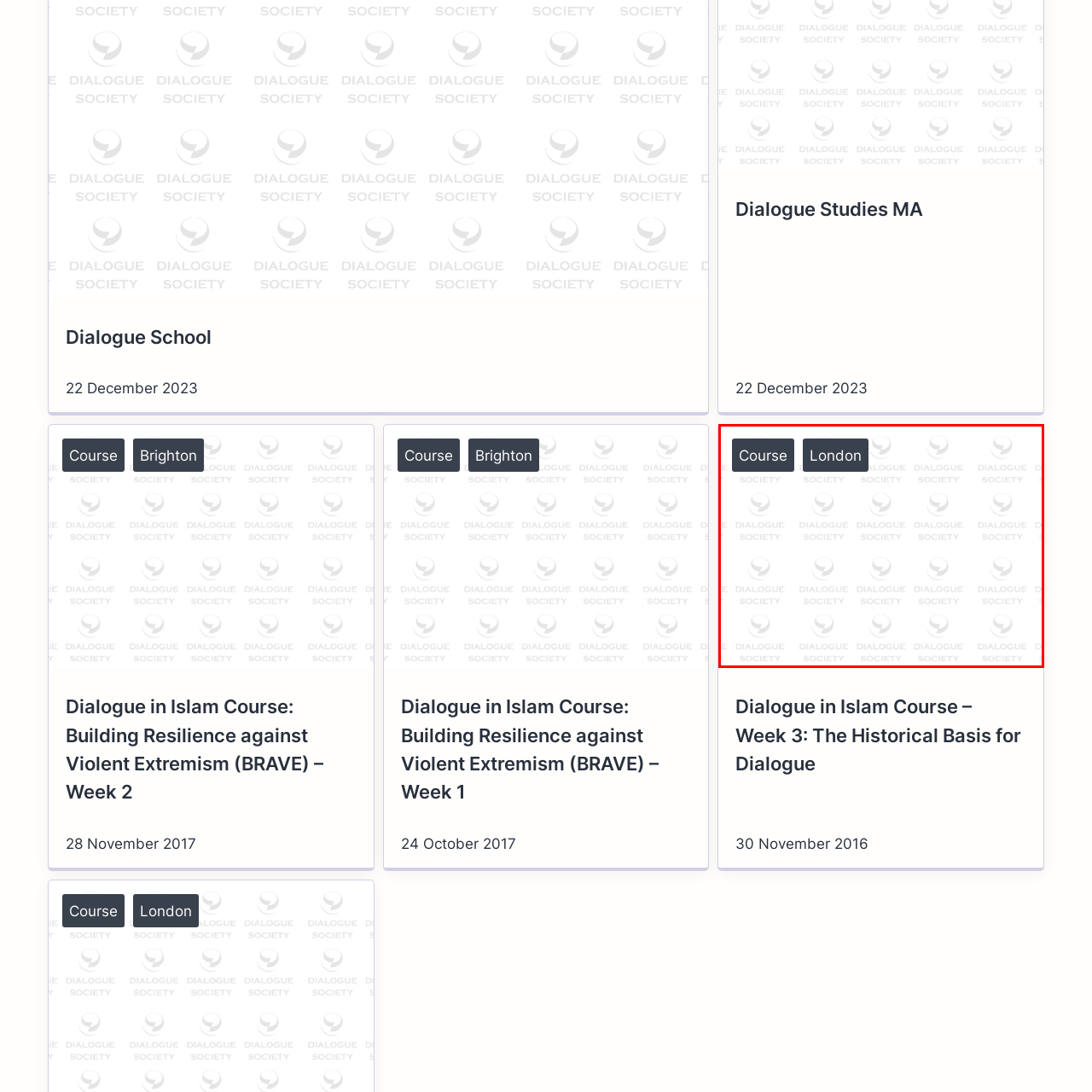Focus on the area marked by the red boundary, What is the focus of the educational offerings? Answer concisely with a single word or phrase.

Dialogue studies